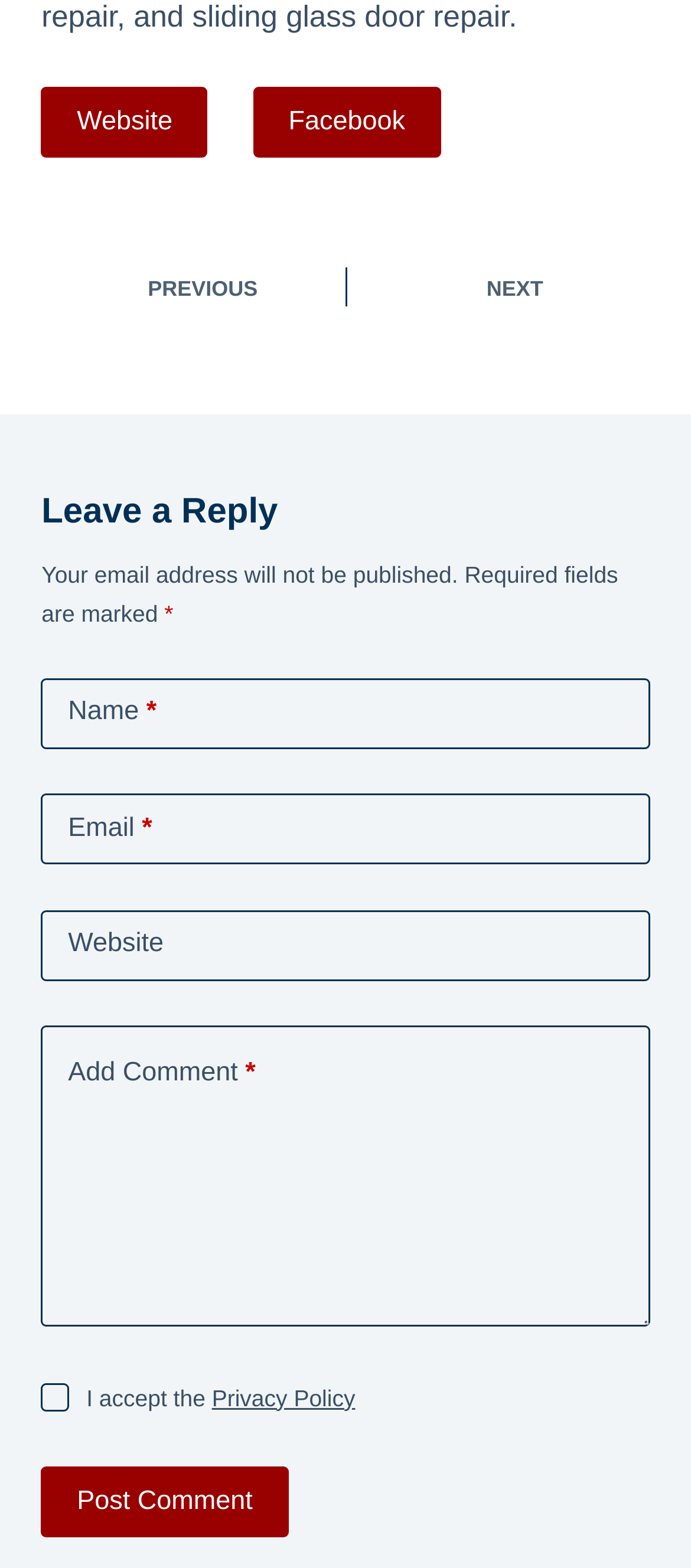Find the bounding box coordinates of the element I should click to carry out the following instruction: "Click the 'Facebook' link".

[0.366, 0.056, 0.638, 0.101]